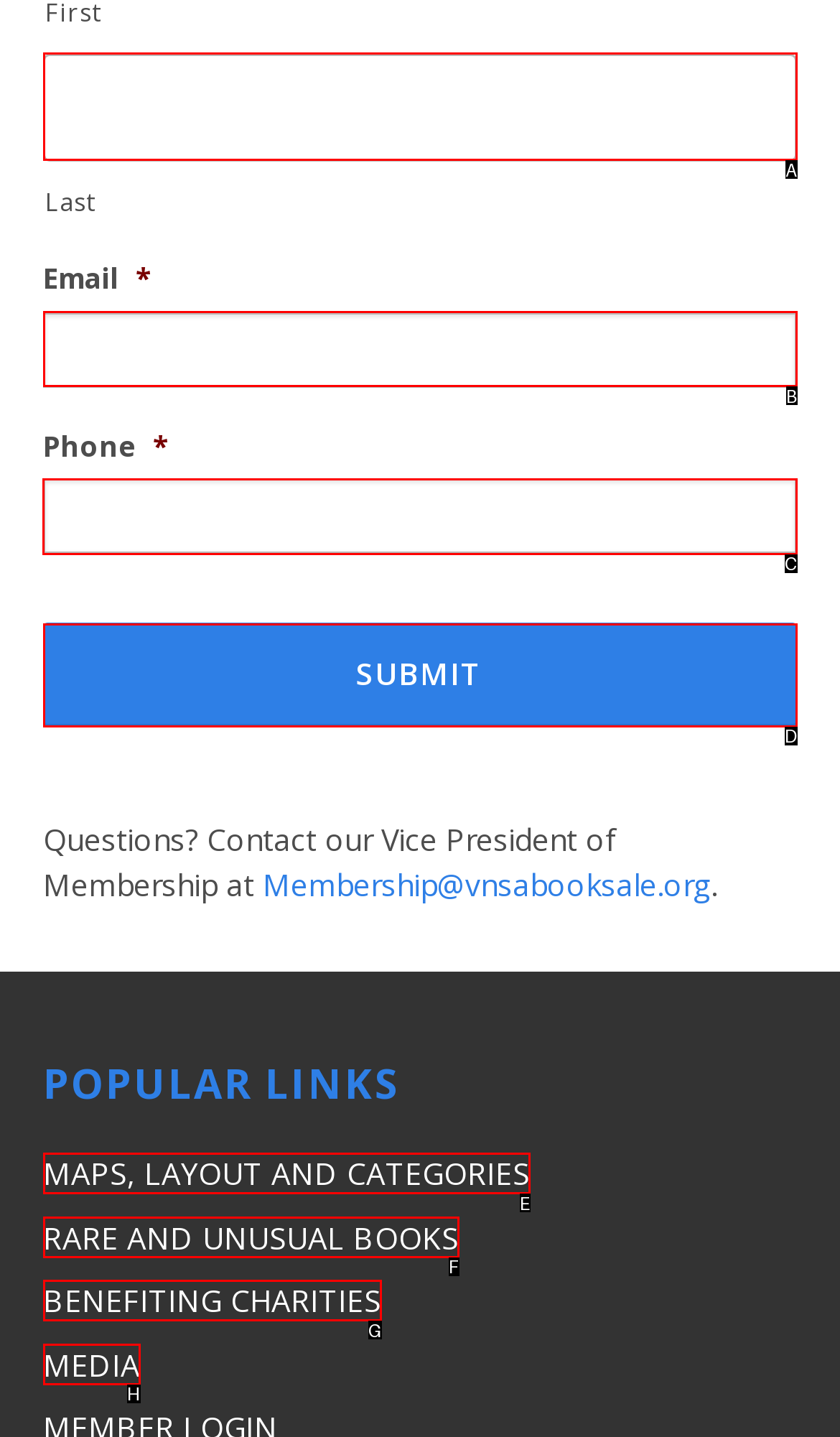Point out which UI element to click to complete this task: Enter phone number
Answer with the letter corresponding to the right option from the available choices.

C